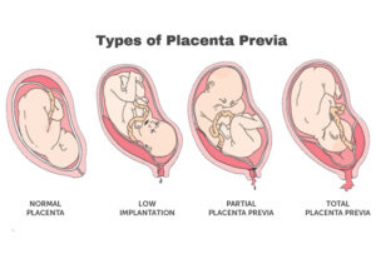Elaborate on the contents of the image in great detail.

The image illustrates the different types of placenta previa, a condition that can occur during pregnancy. Displayed from left to right, the first image depicts a normal placenta, where it is positioned correctly in the uterus. The second image shows low implantation, where the placenta is situated near the lower part of the uterus but not covering the cervix. The third image depicts partial placenta previa, where the placenta partially covers the cervical opening, and the last image illustrates total placenta previa, where the placenta is entirely covering the cervix. Understanding these variations is crucial for expectant mothers and healthcare providers in managing pregnancy and ensuring the safety of both mother and baby.